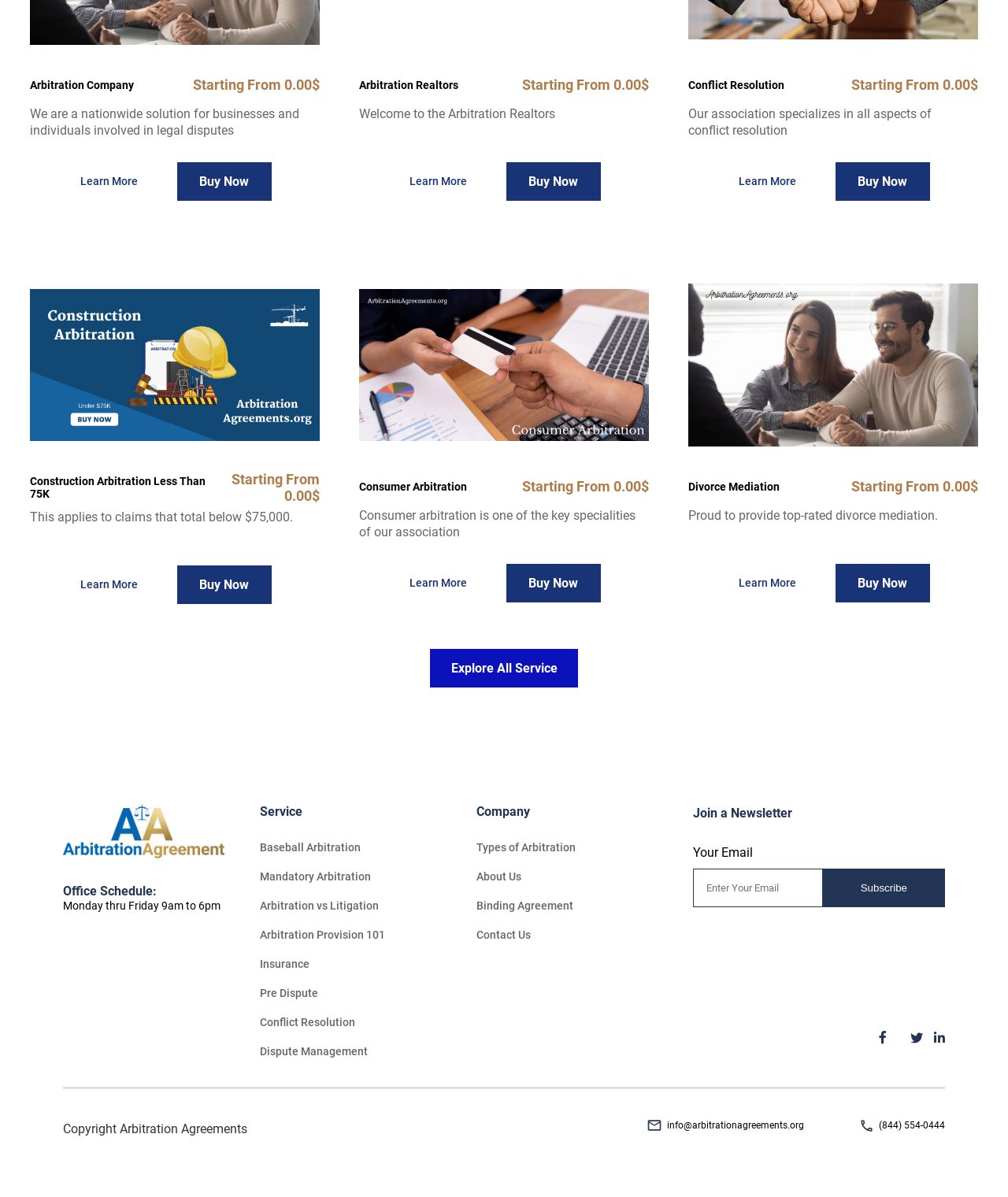Show me the bounding box coordinates of the clickable region to achieve the task as per the instruction: "Explore All Services".

[0.427, 0.542, 0.573, 0.574]